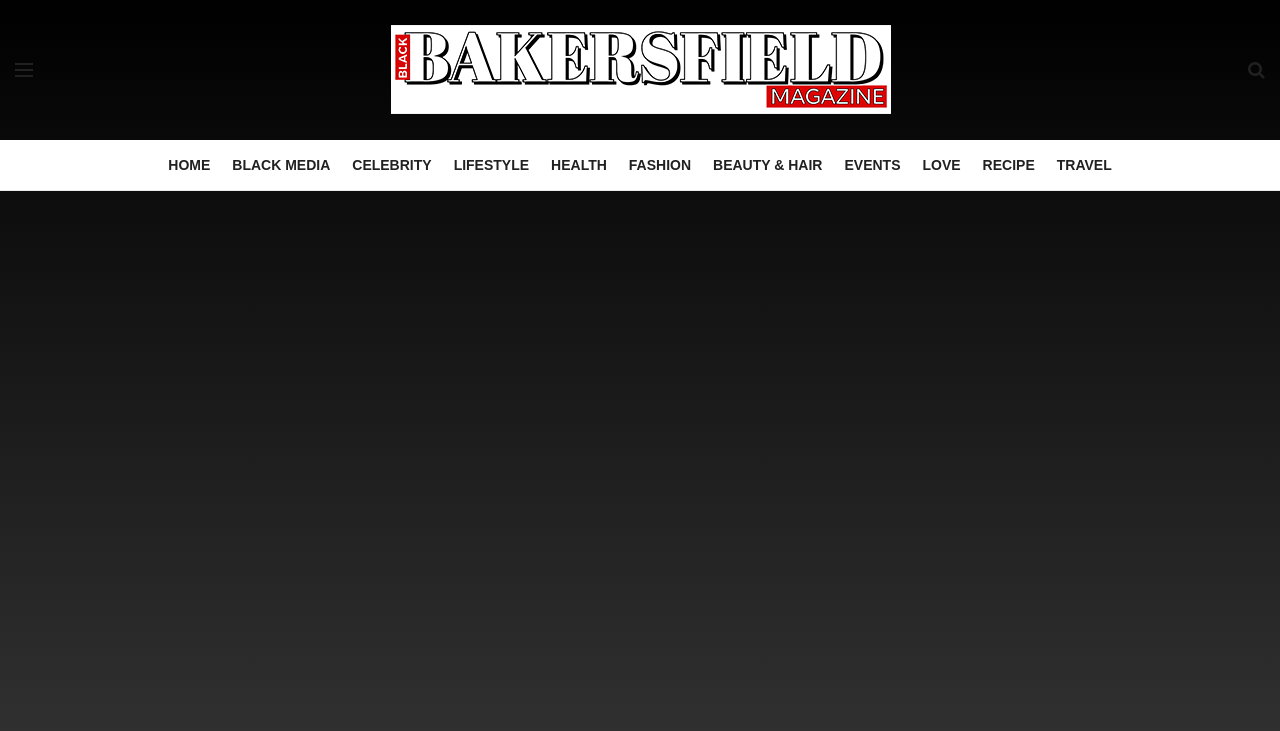Please provide the bounding box coordinates in the format (top-left x, top-left y, bottom-right x, bottom-right y). Remember, all values are floating point numbers between 0 and 1. What is the bounding box coordinate of the region described as: Travel

[0.826, 0.192, 0.869, 0.26]